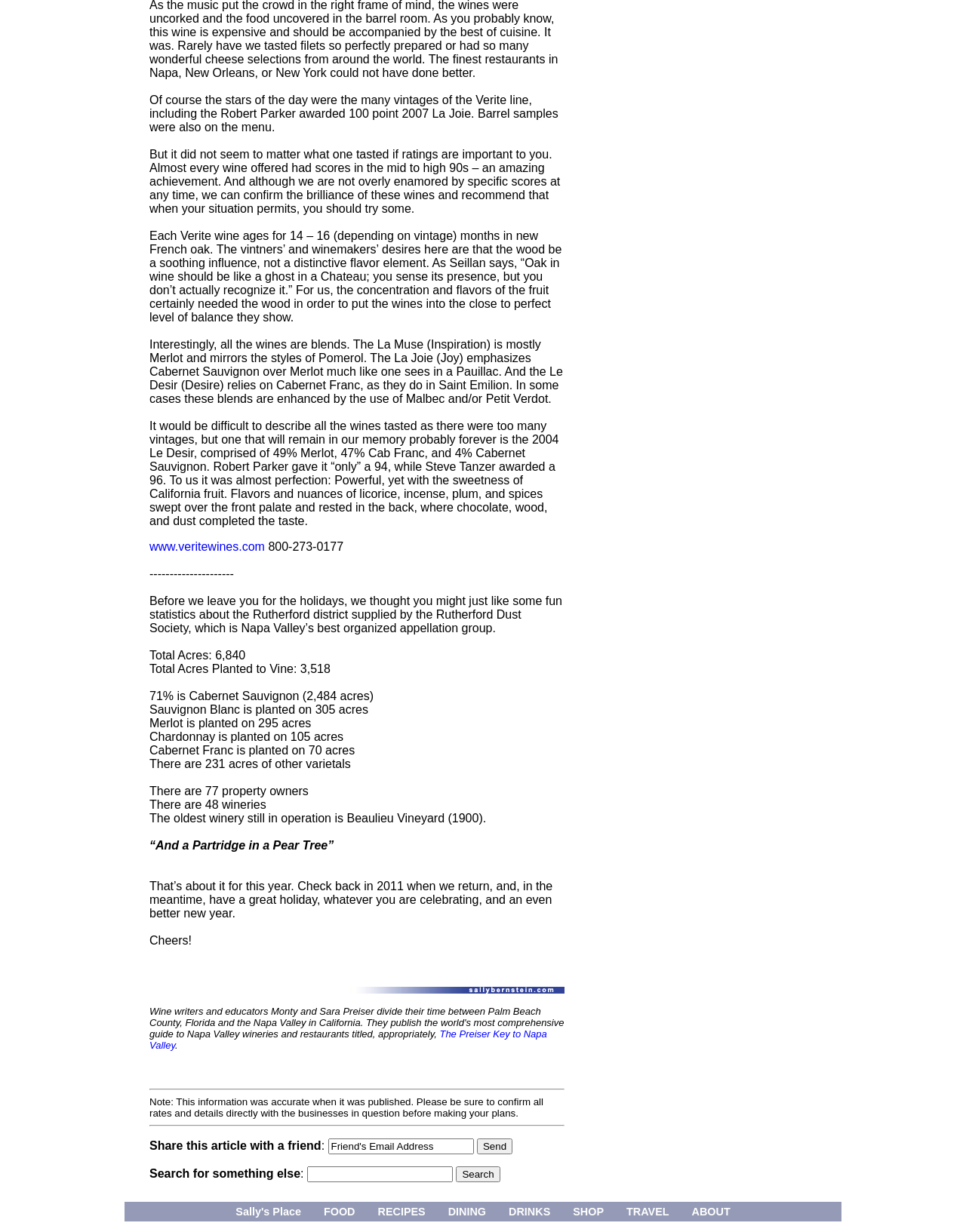From the webpage screenshot, identify the region described by www.veritewines.com. Provide the bounding box coordinates as (top-left x, top-left y, bottom-right x, bottom-right y), with each value being a floating point number between 0 and 1.

[0.155, 0.438, 0.274, 0.449]